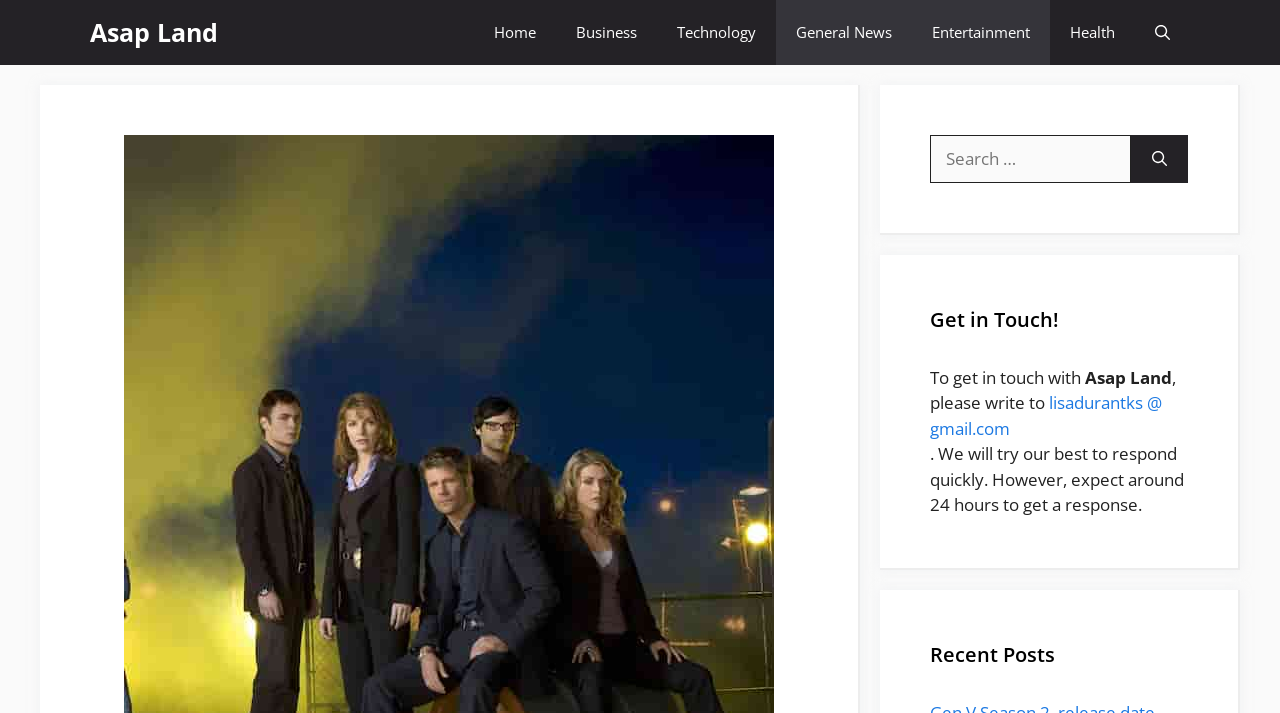Using the element description: "lisadurantks @ gmail.com", determine the bounding box coordinates. The coordinates should be in the format [left, top, right, bottom], with values between 0 and 1.

[0.727, 0.548, 0.908, 0.616]